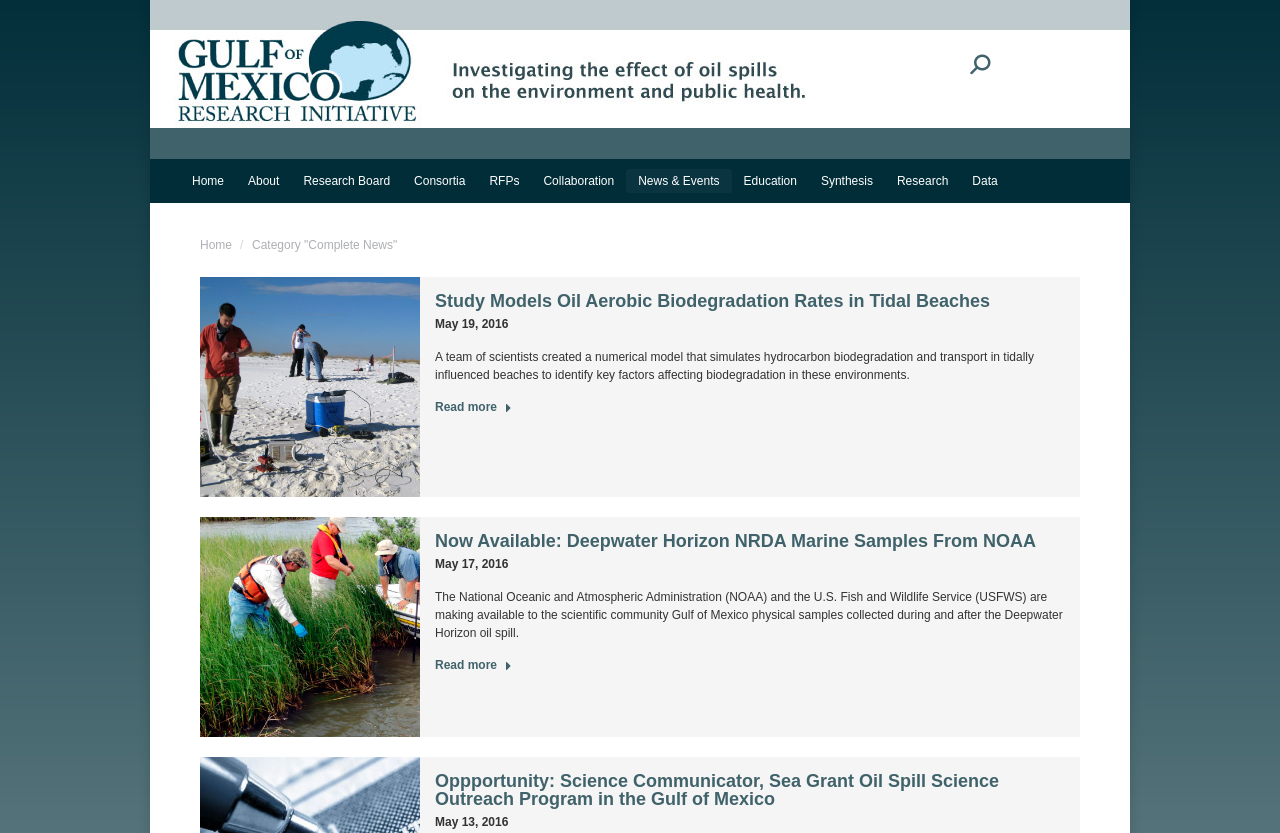Given the description "Read more", provide the bounding box coordinates of the corresponding UI element.

[0.34, 0.789, 0.4, 0.818]